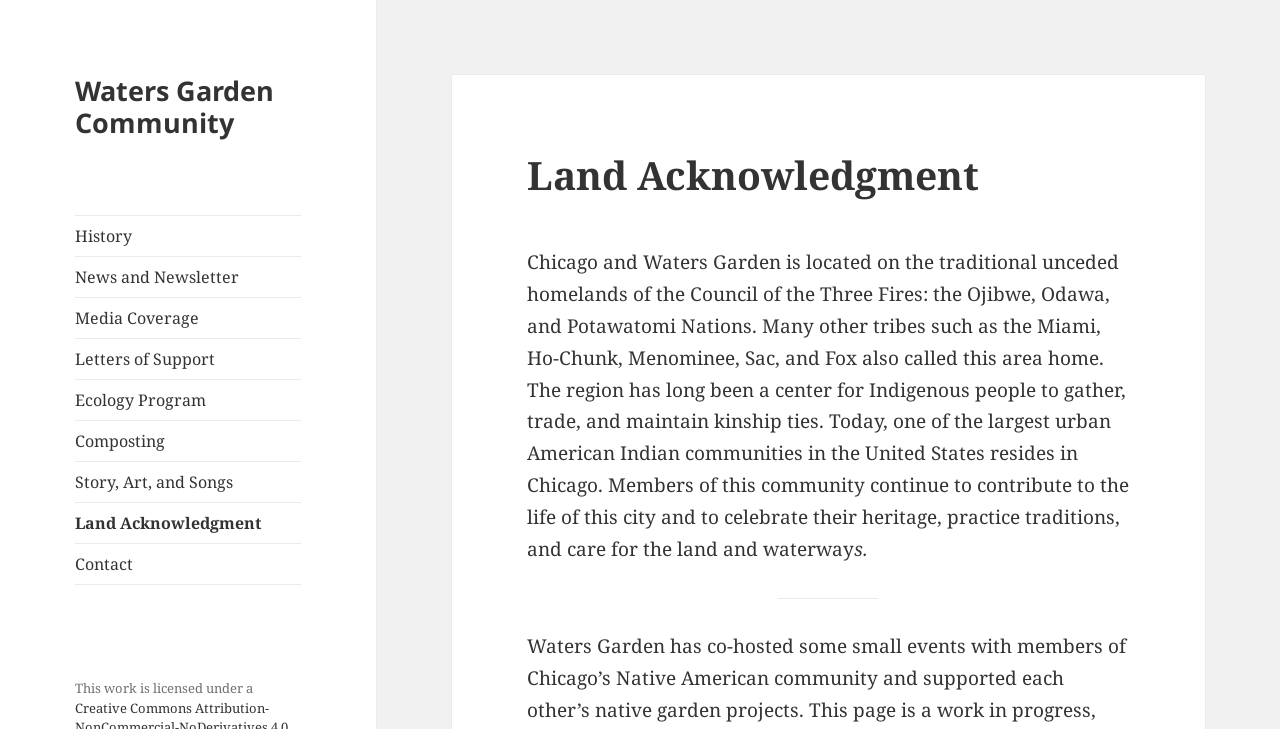What is the theme of the 'Story, Art, and Songs' section?
Respond to the question with a well-detailed and thorough answer.

I inferred the theme of the 'Story, Art, and Songs' section by considering its placement among other links related to Indigenous culture and community. The section is likely related to the cultural practices and traditions of the Indigenous peoples mentioned on the webpage.